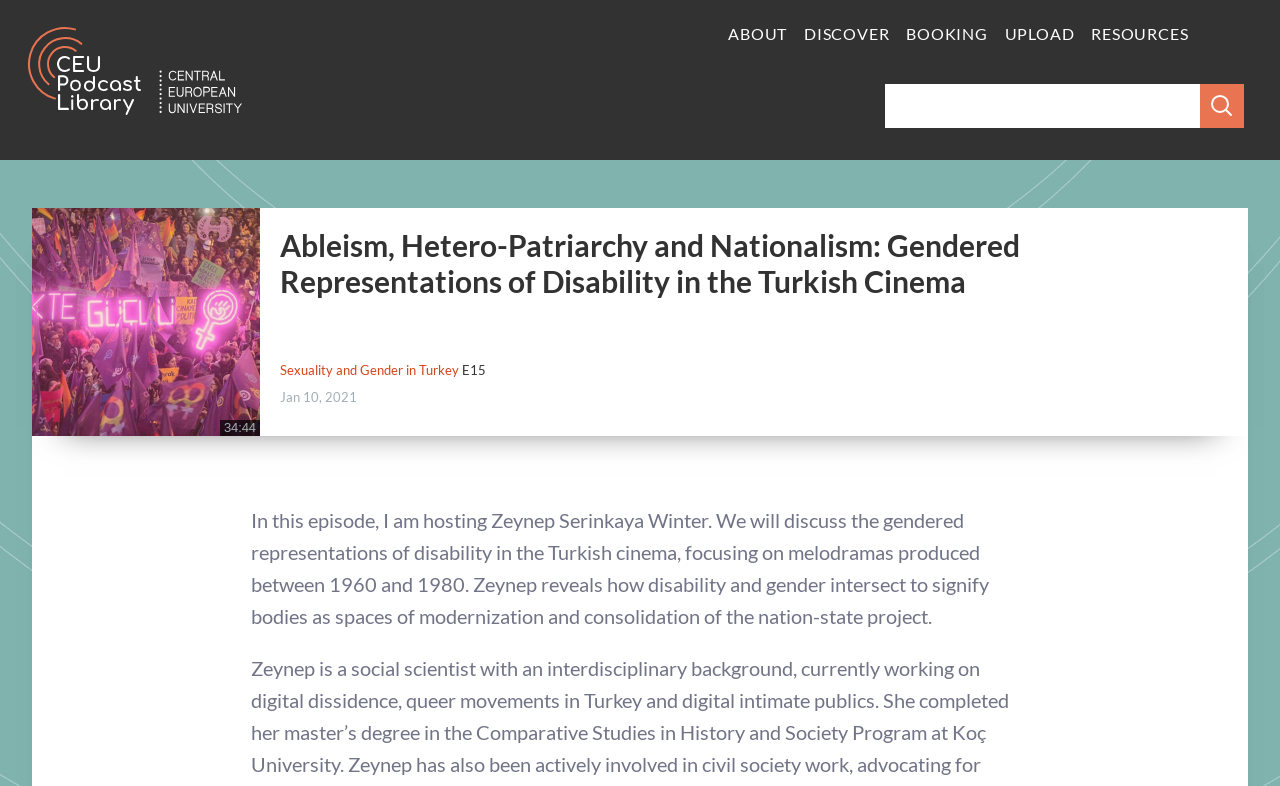From the webpage screenshot, predict the bounding box coordinates (top-left x, top-left y, bottom-right x, bottom-right y) for the UI element described here: Upload

[0.785, 0.031, 0.839, 0.055]